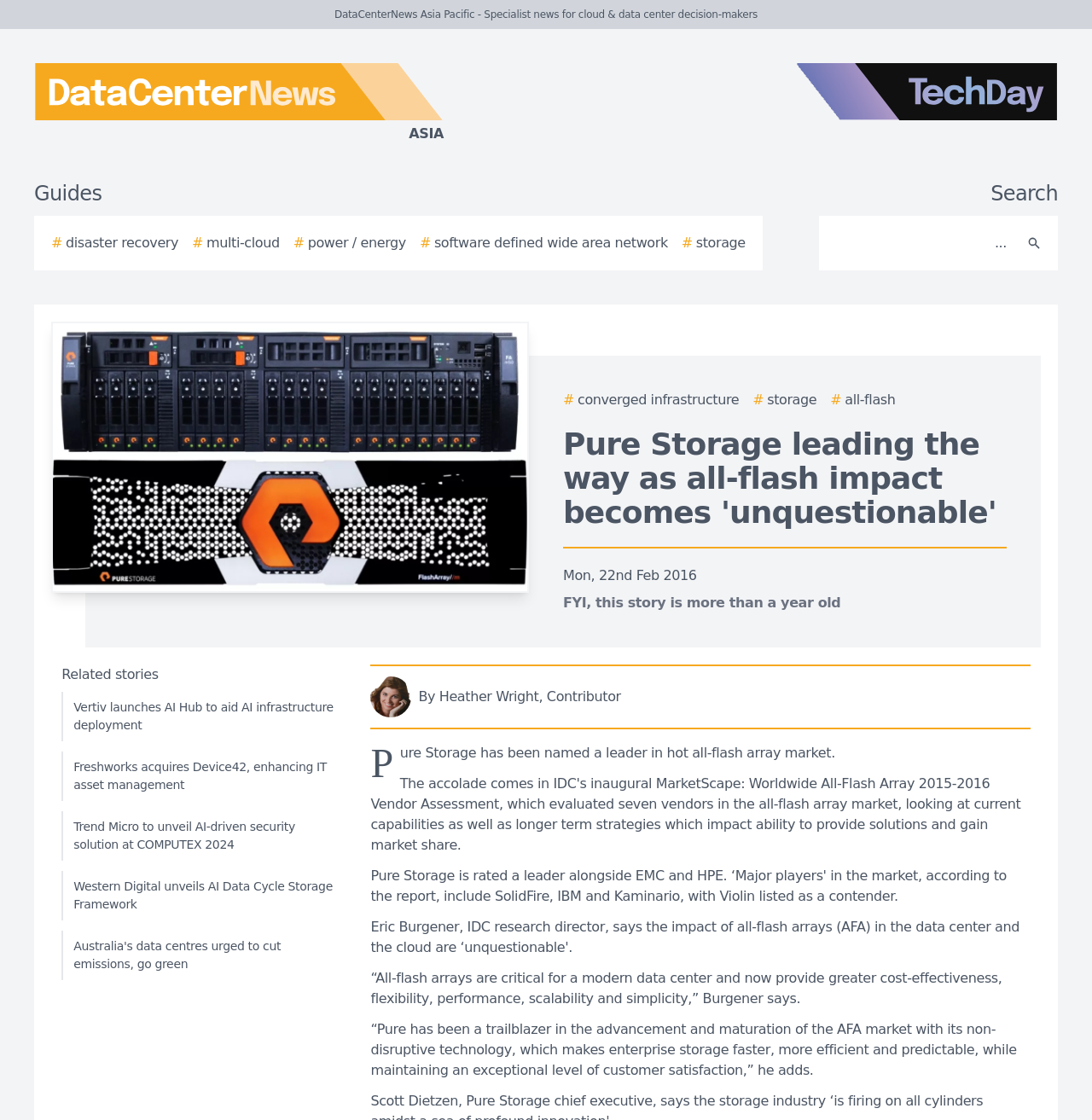Answer the question below with a single word or a brief phrase: 
How many related stories are there?

4